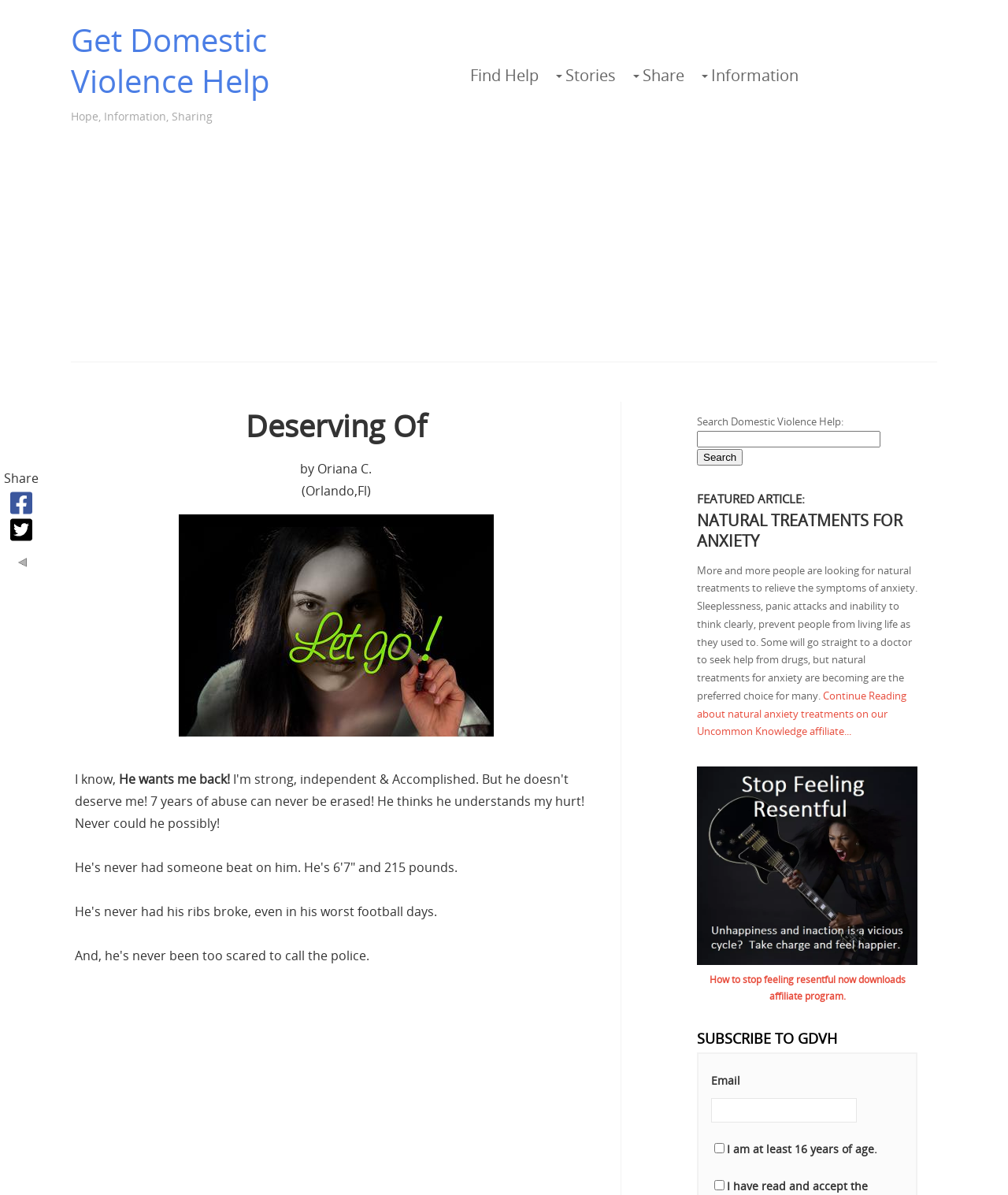Please identify the bounding box coordinates of the element's region that needs to be clicked to fulfill the following instruction: "Search Domestic Violence Help". The bounding box coordinates should consist of four float numbers between 0 and 1, i.e., [left, top, right, bottom].

[0.691, 0.376, 0.737, 0.39]